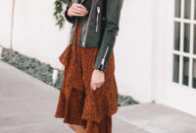Describe all the elements in the image with great detail.

The image showcases a stylish woman dressed in a chic outfit that combines a black leather jacket with a vibrant rust-colored dress. The dress features a layered, ruffled design, adding a playful touch to her look. She stands confidently against a softly blurred background that hints at an outdoor setting, possibly near a building with large windows. This outfit perfectly balances edgy and feminine elements, making it an ideal choice for various occasions. The outfit is part of a broader theme of fashion inspiration, particularly focused on creative combinations suitable for casual outings or social gatherings.